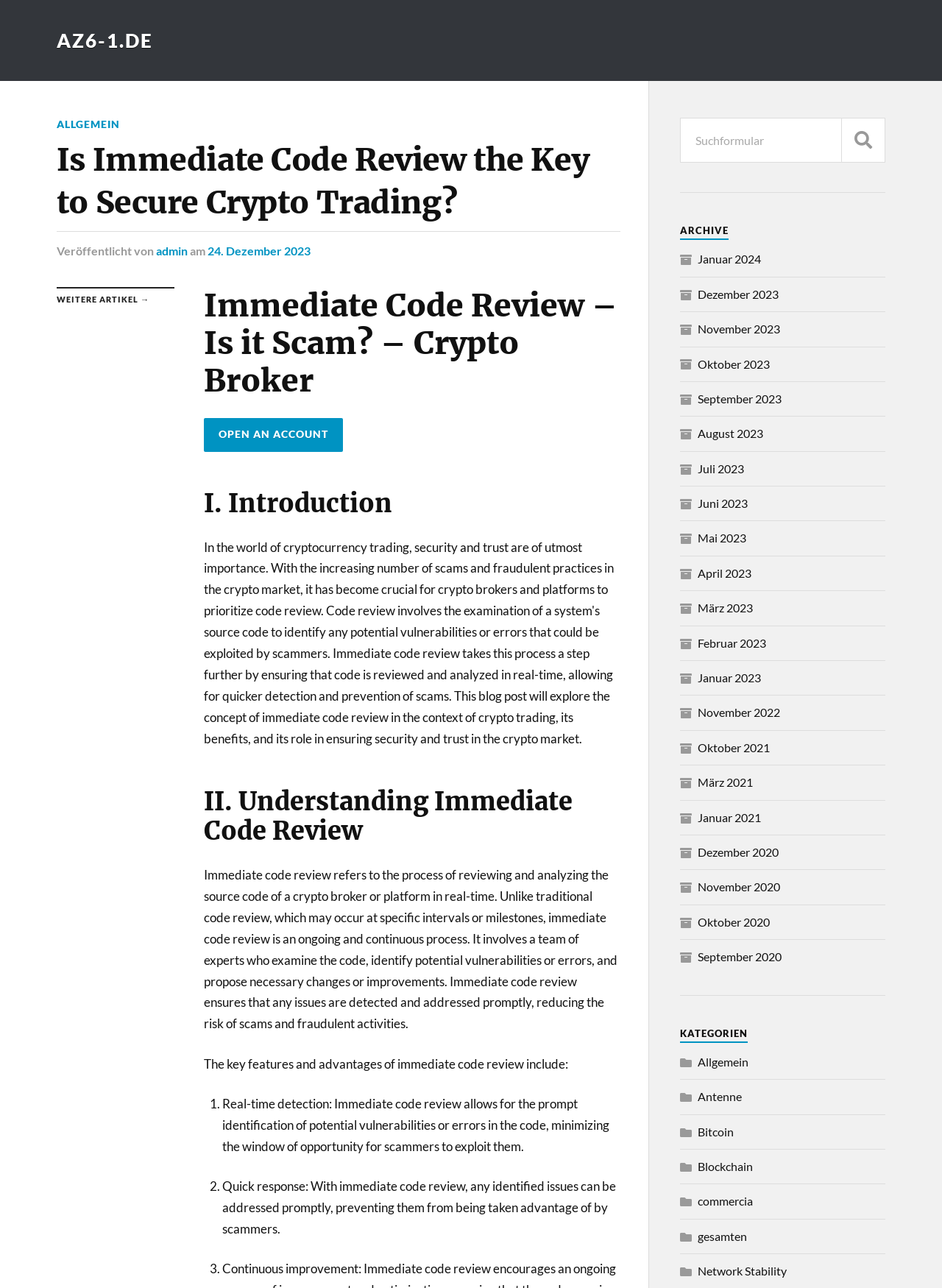Locate and provide the bounding box coordinates for the HTML element that matches this description: "Allgemein".

[0.06, 0.091, 0.127, 0.101]